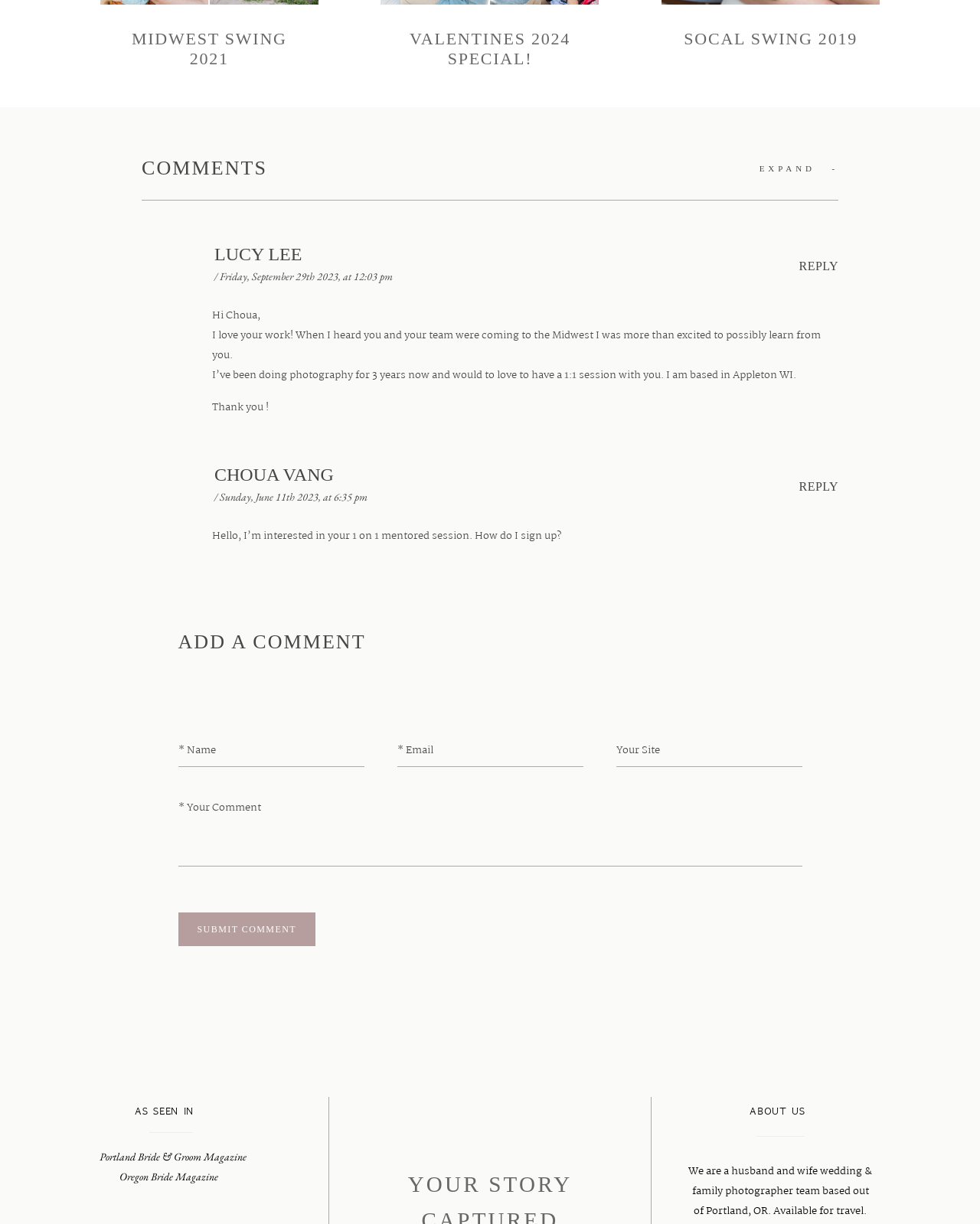Determine the bounding box coordinates of the target area to click to execute the following instruction: "Submit a comment."

[0.182, 0.745, 0.322, 0.773]